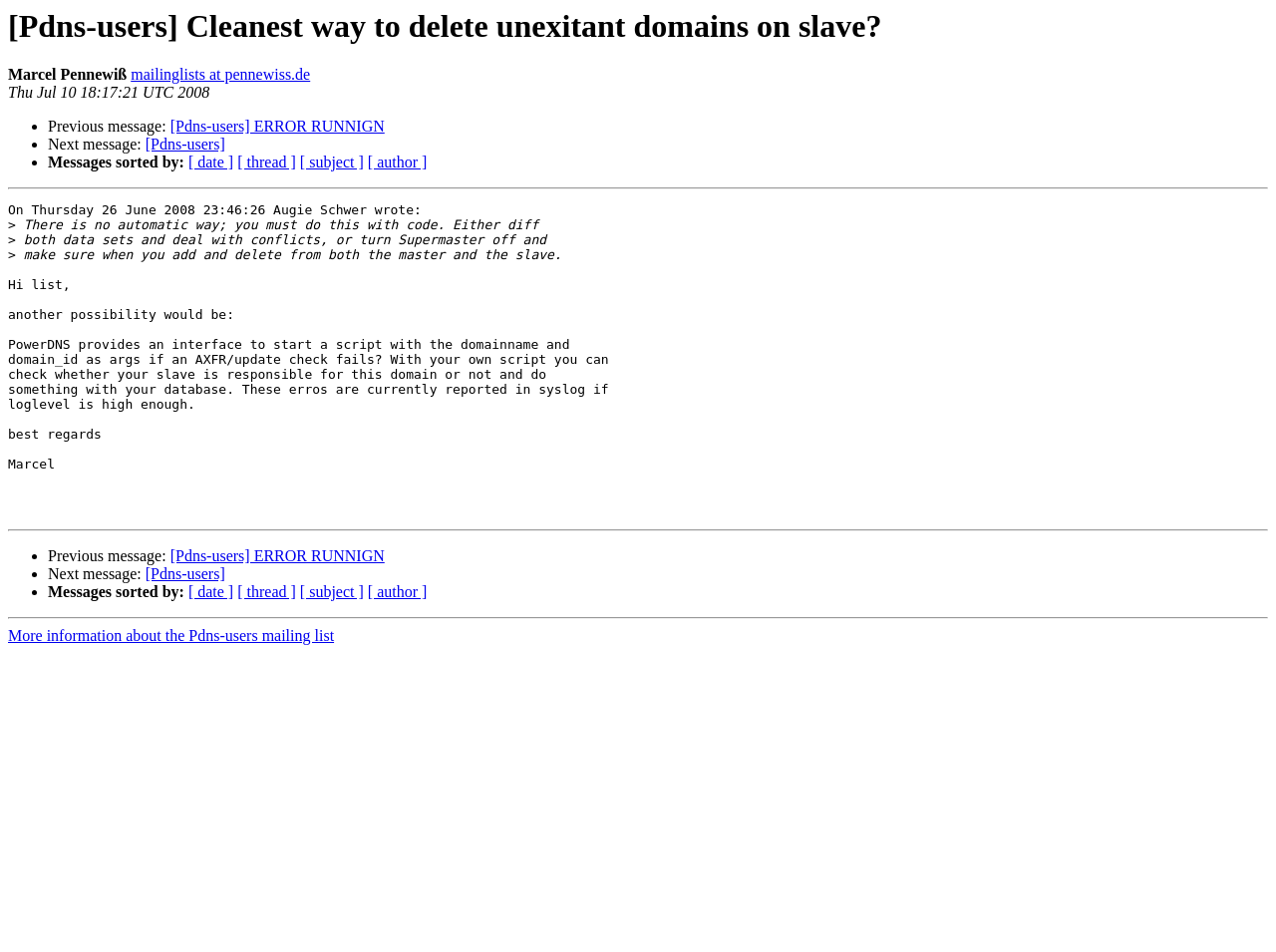Determine the bounding box coordinates of the clickable element to achieve the following action: 'Visit Marcel's homepage'. Provide the coordinates as four float values between 0 and 1, formatted as [left, top, right, bottom].

[0.103, 0.07, 0.243, 0.087]